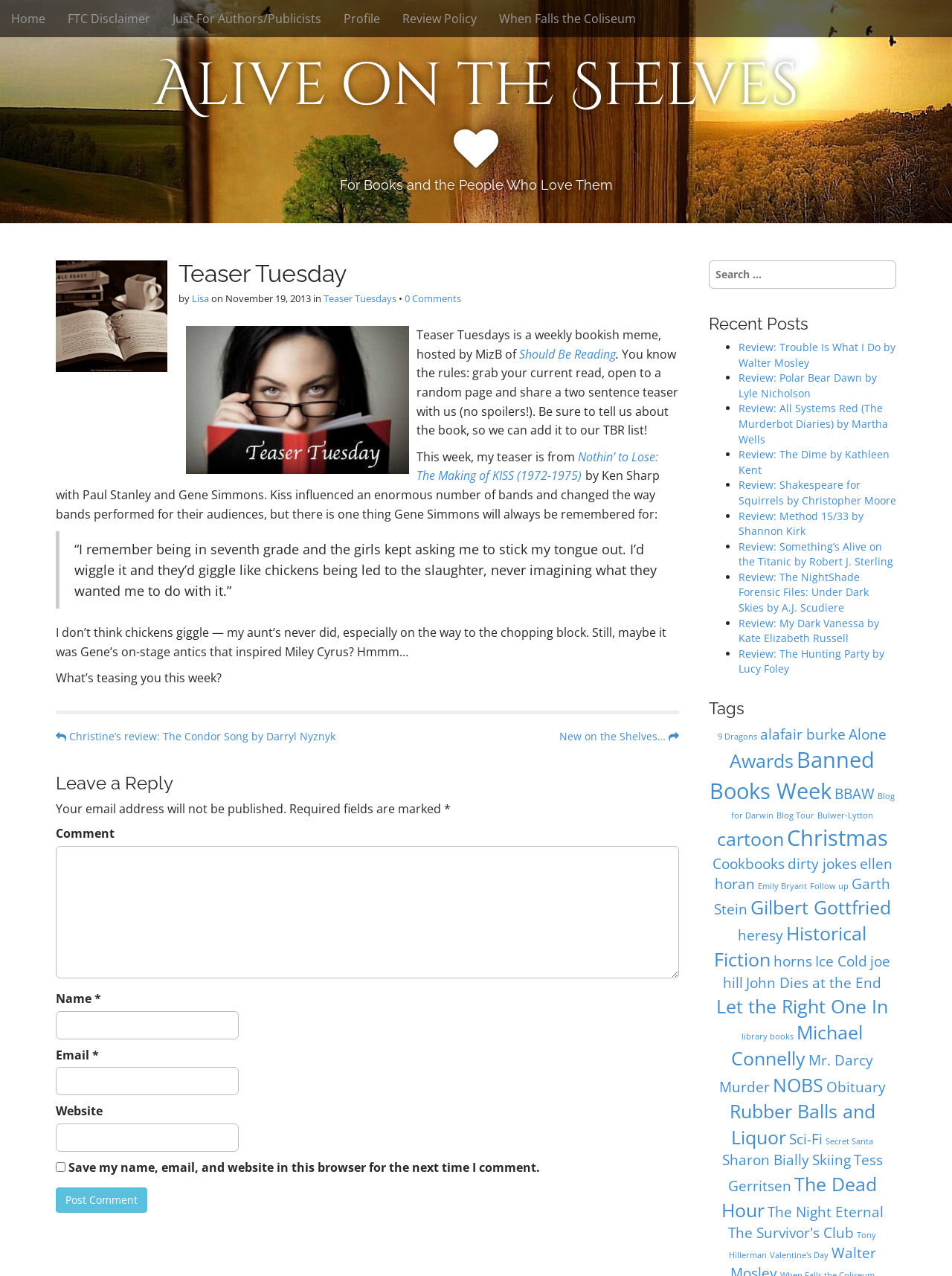Find the bounding box coordinates of the area to click in order to follow the instruction: "Click on the 'Home' link".

[0.0, 0.0, 0.059, 0.029]